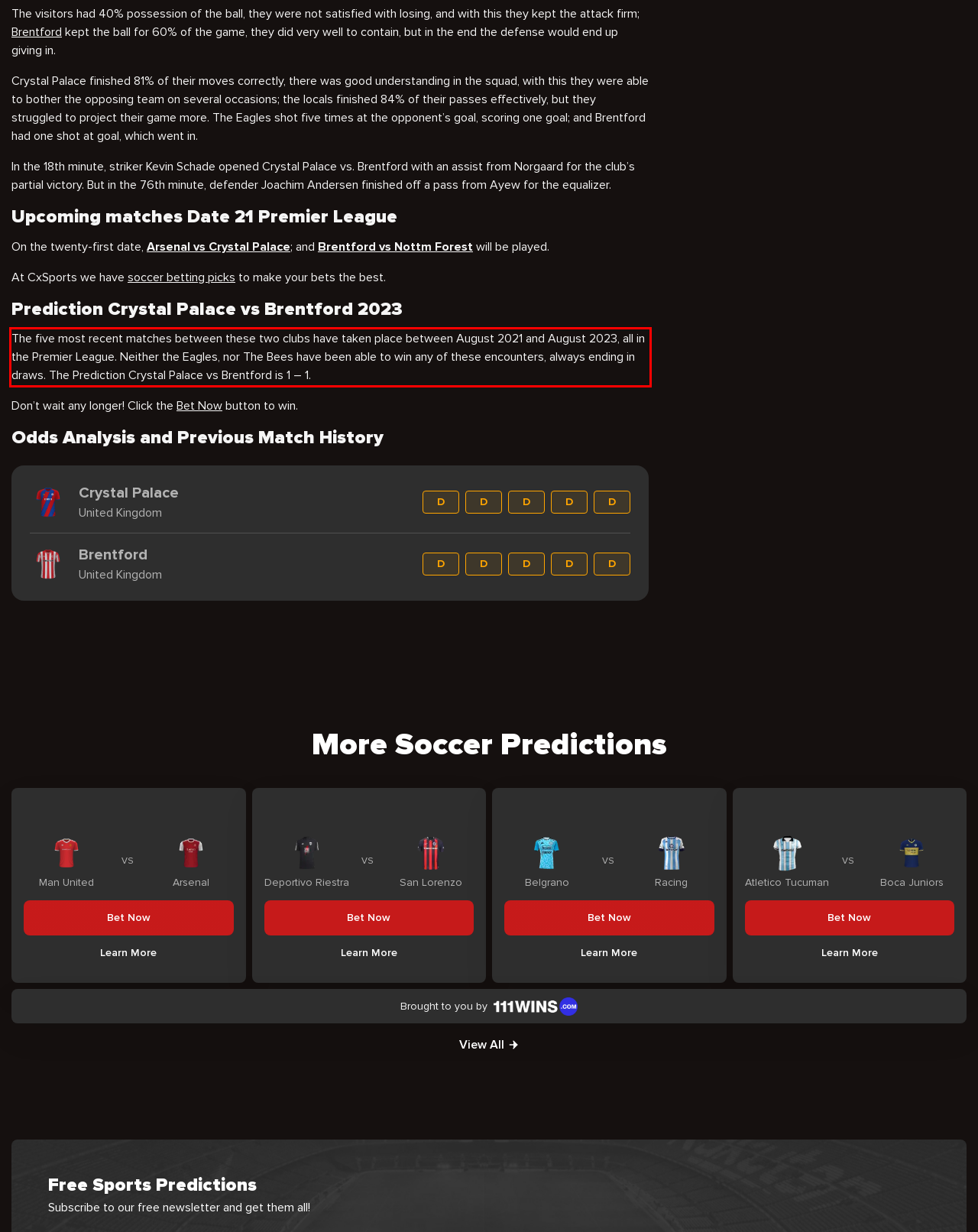You have a screenshot of a webpage with a UI element highlighted by a red bounding box. Use OCR to obtain the text within this highlighted area.

The five most recent matches between these two clubs have taken place between August 2021 and August 2023, all in the Premier League. Neither the Eagles, nor The Bees have been able to win any of these encounters, always ending in draws. The Prediction Crystal Palace vs Brentford is 1 – 1.